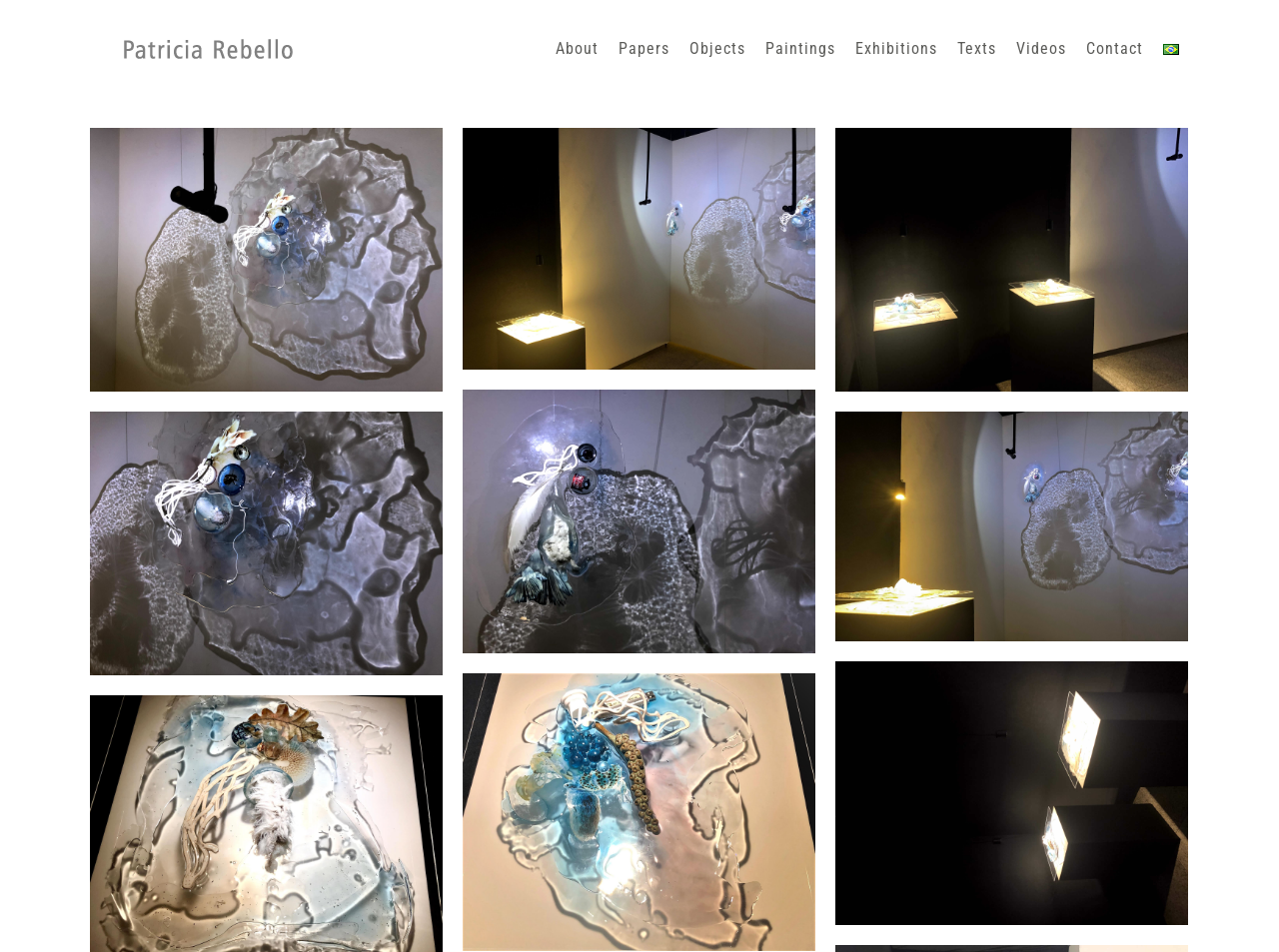Identify the bounding box coordinates of the HTML element based on this description: "Newsletter".

None